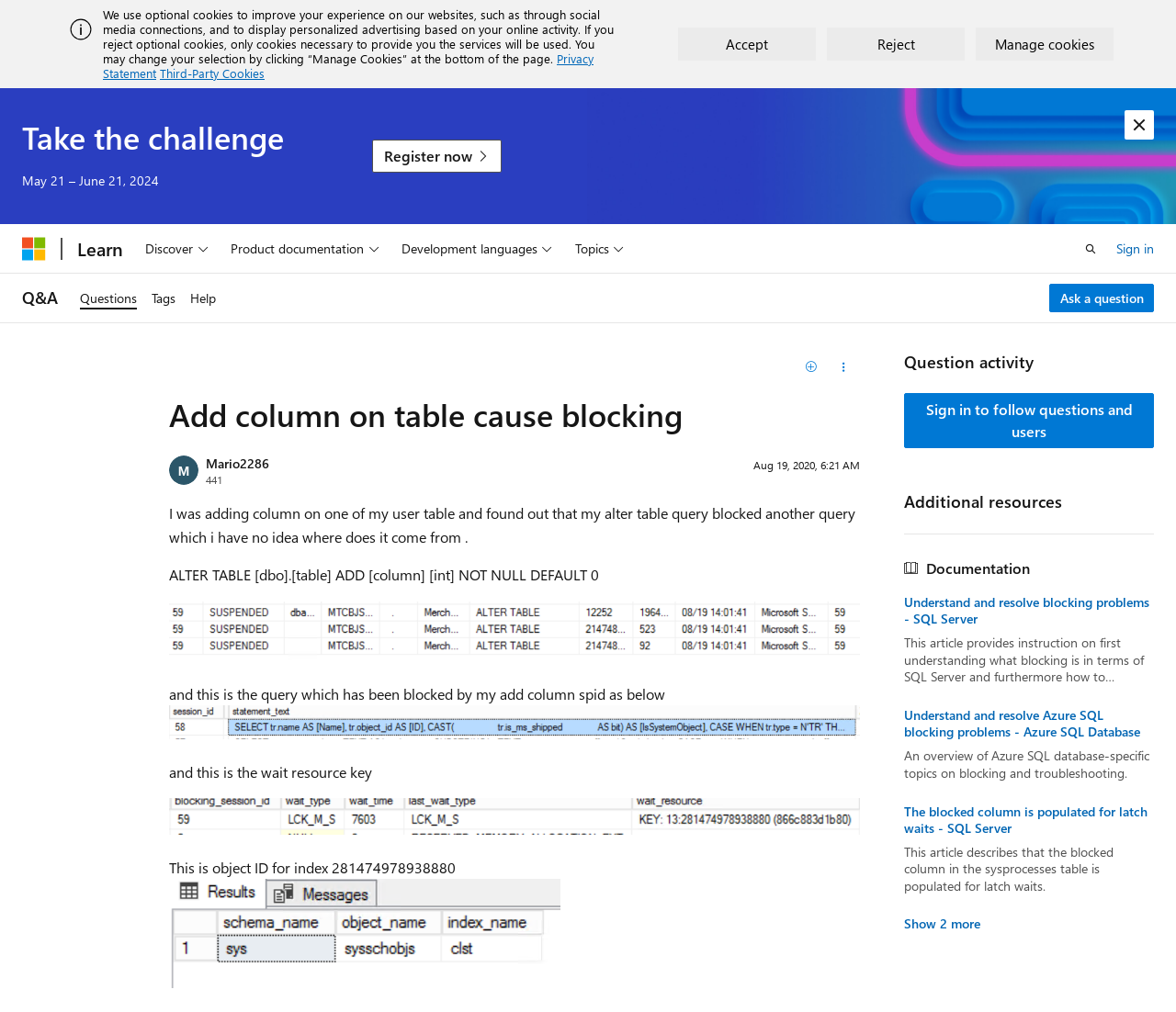Please find the main title text of this webpage.

Add column on table cause blocking